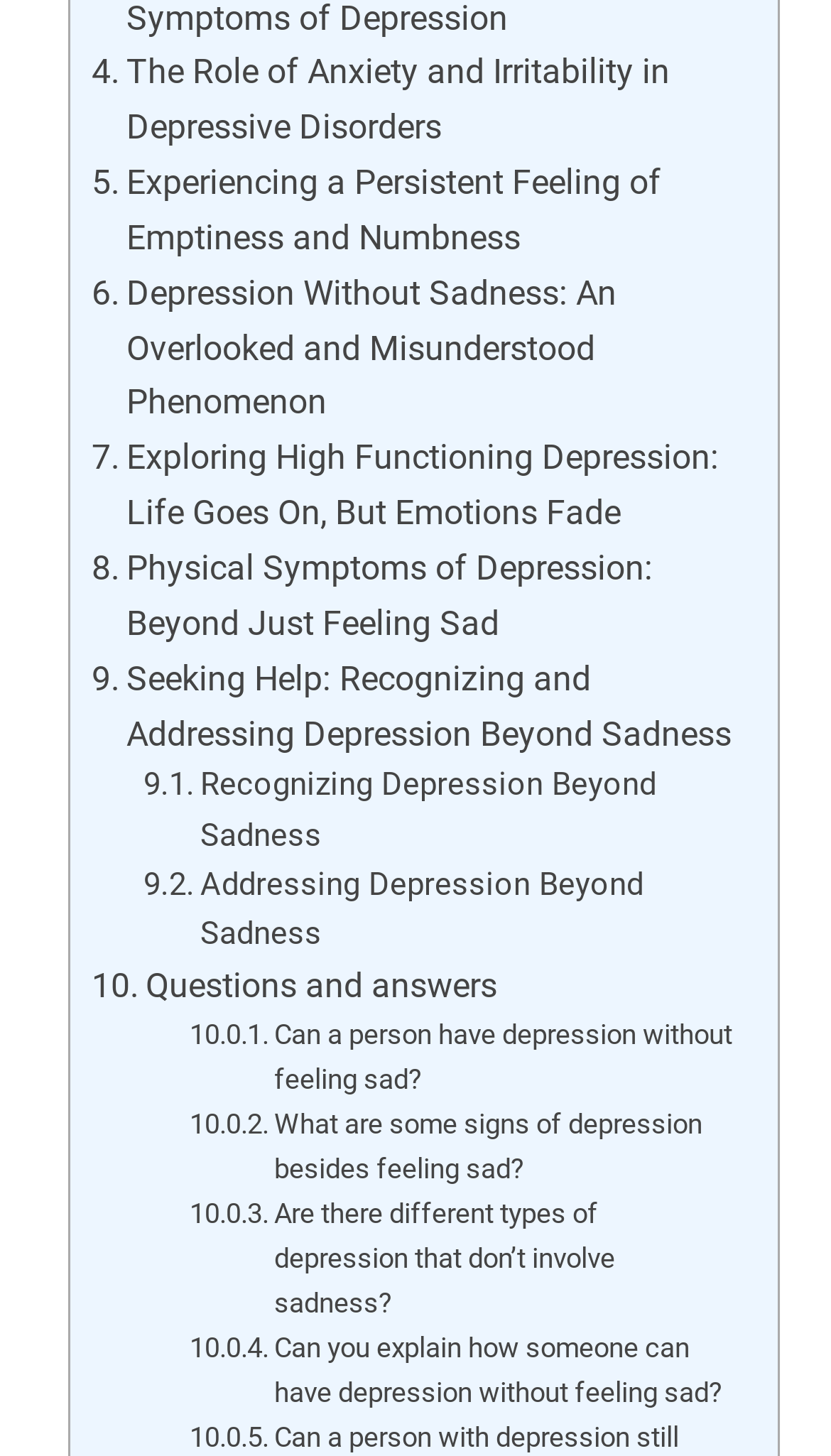Please specify the bounding box coordinates of the clickable section necessary to execute the following command: "Learn about recognizing depression beyond sadness".

[0.172, 0.523, 0.885, 0.591]